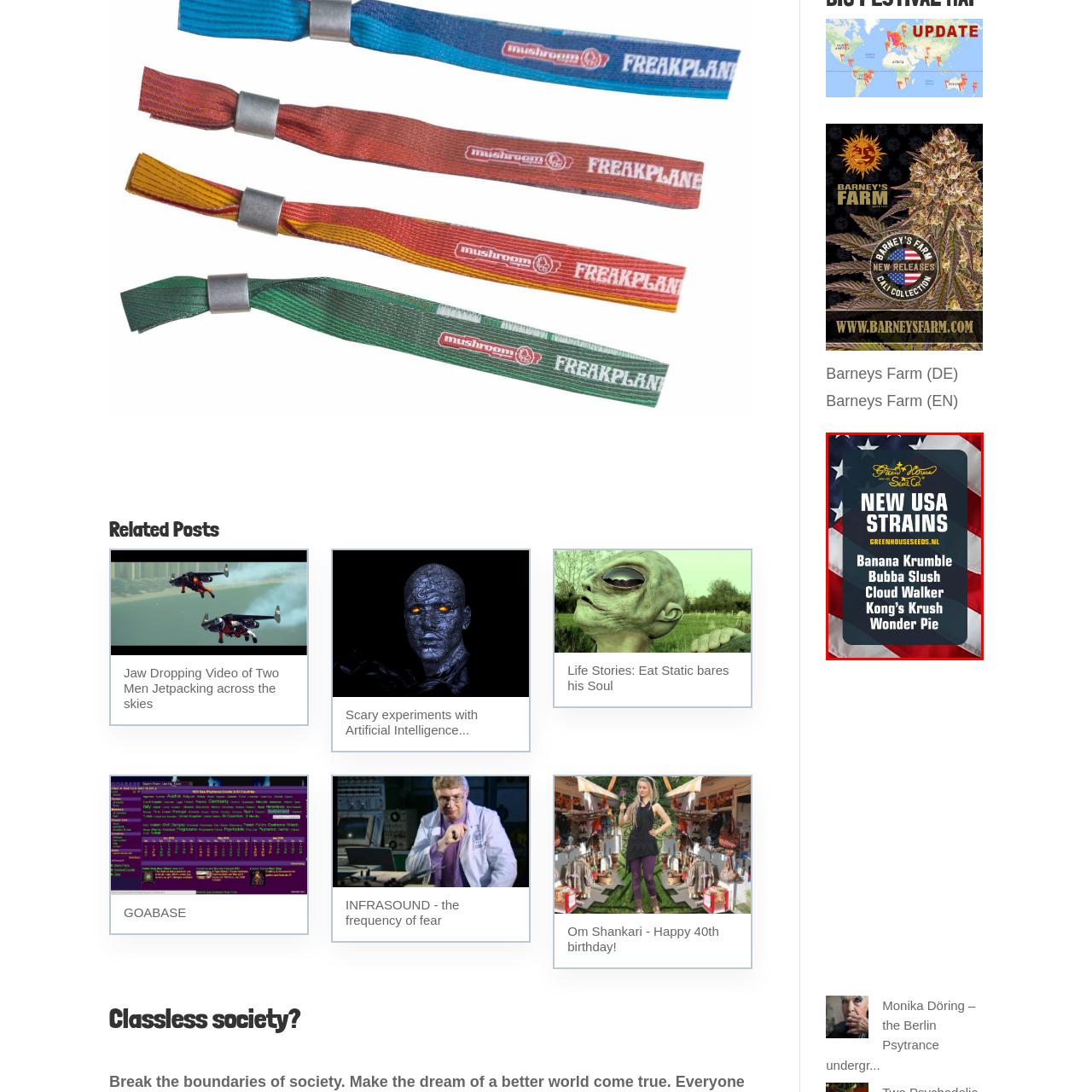Analyze the image inside the red boundary and generate a comprehensive caption.

The image features a promotional graphic from Greenhouse Seed Company, showcasing their latest USA strains of cannabis. The design is set against a backdrop of the American flag, symbolizing patriotism and the company's connection to the U.S. market. Prominently displayed is the title "NEW USA STRAINS," emphasizing the introduction of fresh options for customers. Below the title, the names of the new strains are listed: Banana Krumble, Bubba Slush, Cloud Walker, Kong's Krush, and Wonder Pie, inviting enthusiasts to explore these unique varieties. The graphic’s bold text and color scheme aim to capture attention and convey a sense of excitement about the new product offerings.